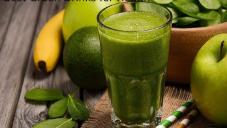What is the material of the background?
Using the image, give a concise answer in the form of a single word or short phrase.

Wooden